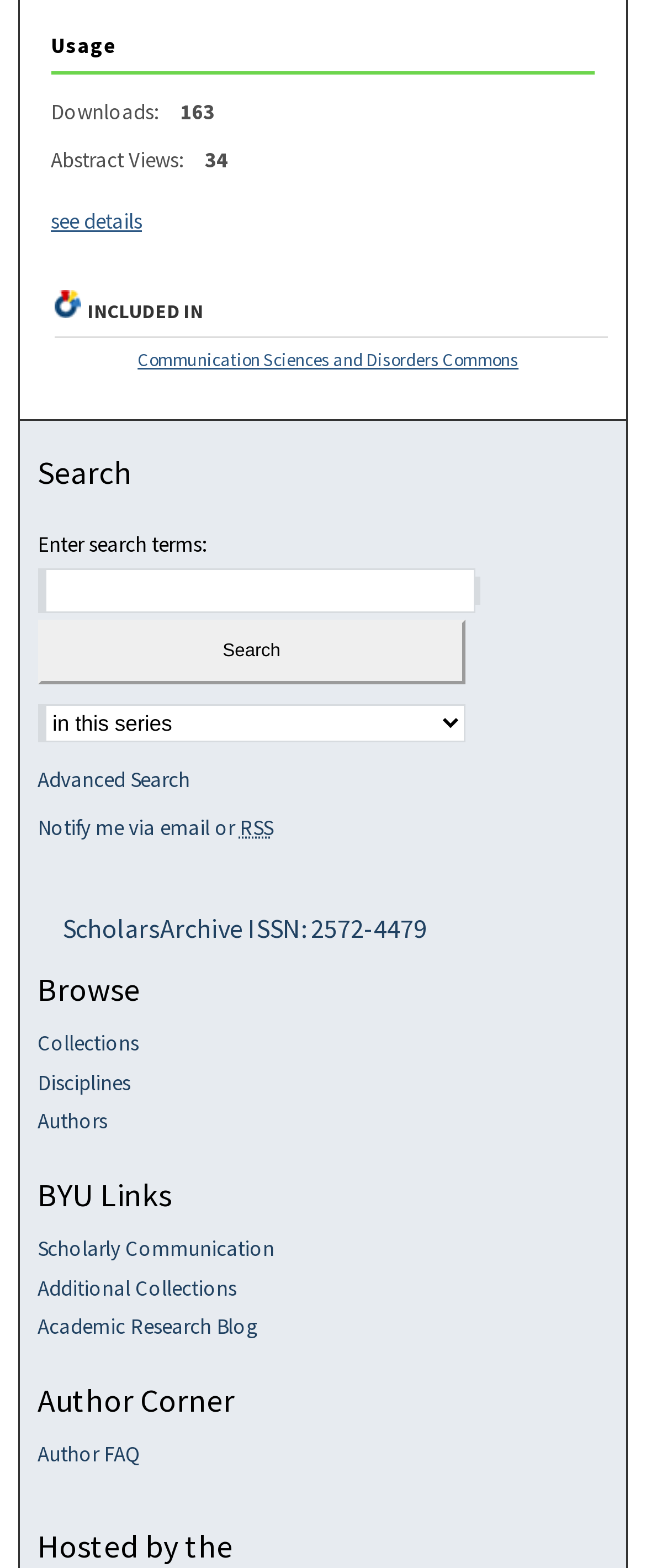Please identify the bounding box coordinates of the area that needs to be clicked to fulfill the following instruction: "Click on News."

None